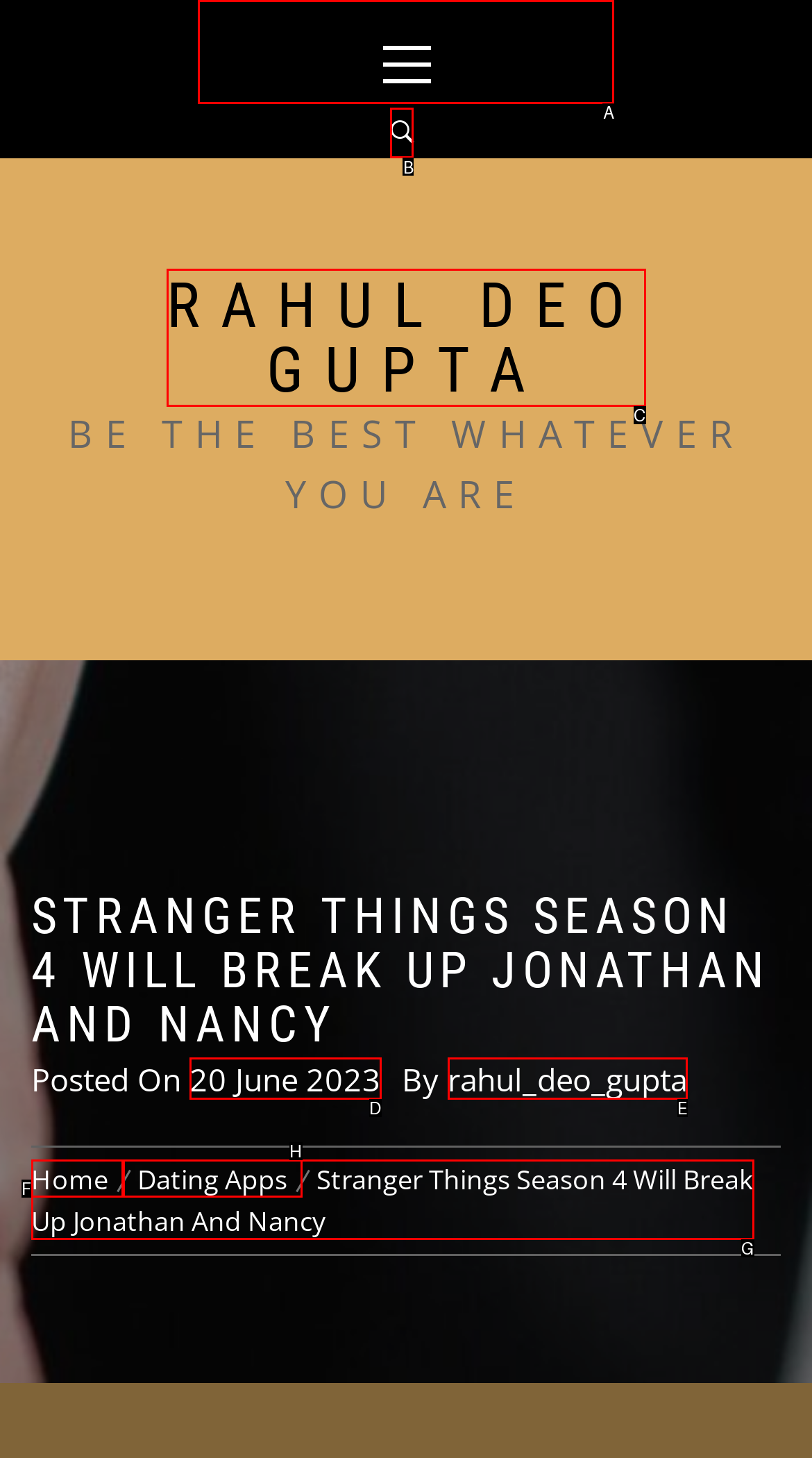Given the task: Click on the primary menu, point out the letter of the appropriate UI element from the marked options in the screenshot.

A